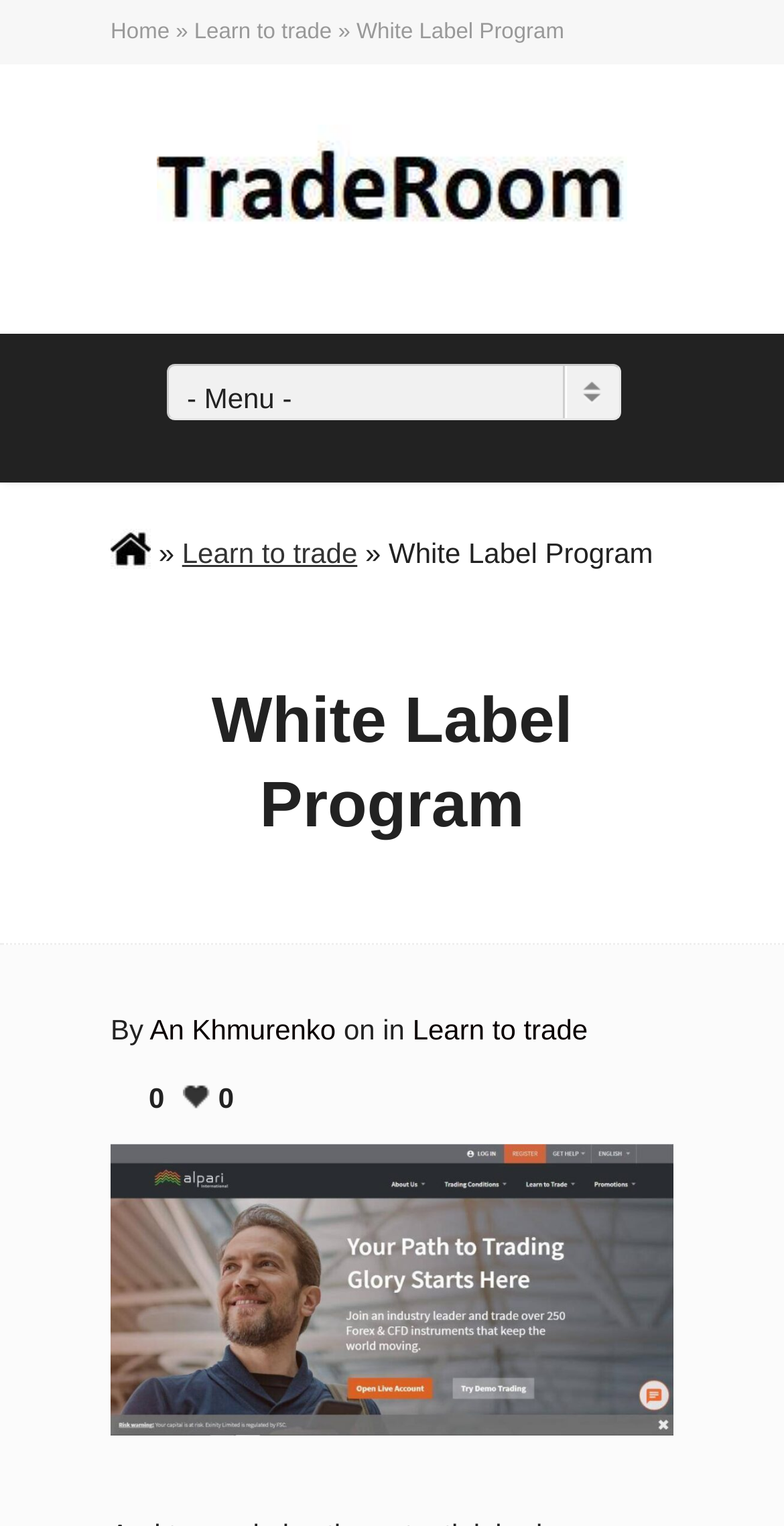Please identify the coordinates of the bounding box that should be clicked to fulfill this instruction: "go to learn to trade page".

[0.526, 0.664, 0.75, 0.685]